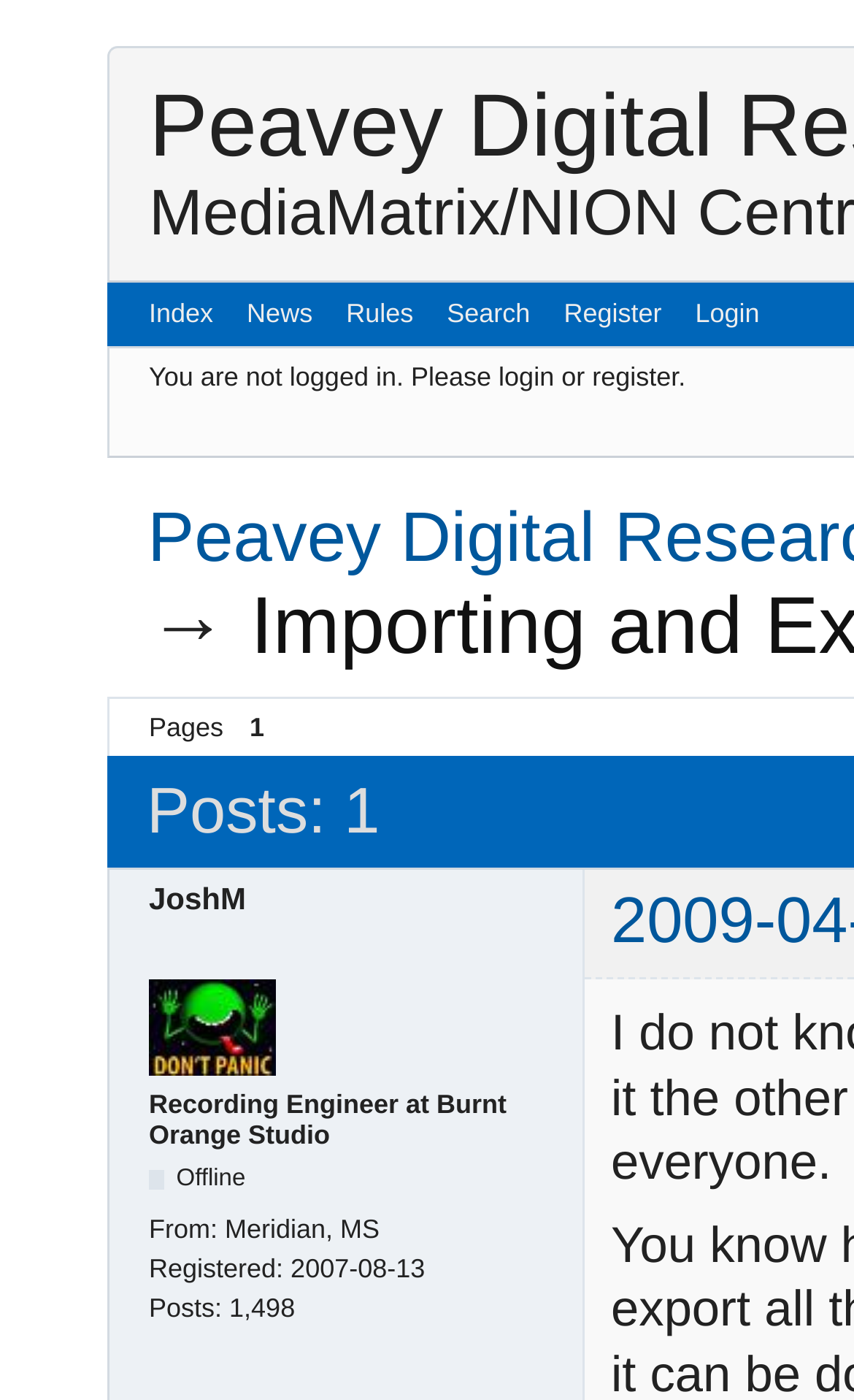What is the user's status?
Using the image, provide a detailed and thorough answer to the question.

I found the user's status by looking at the text element that says 'Offline'.